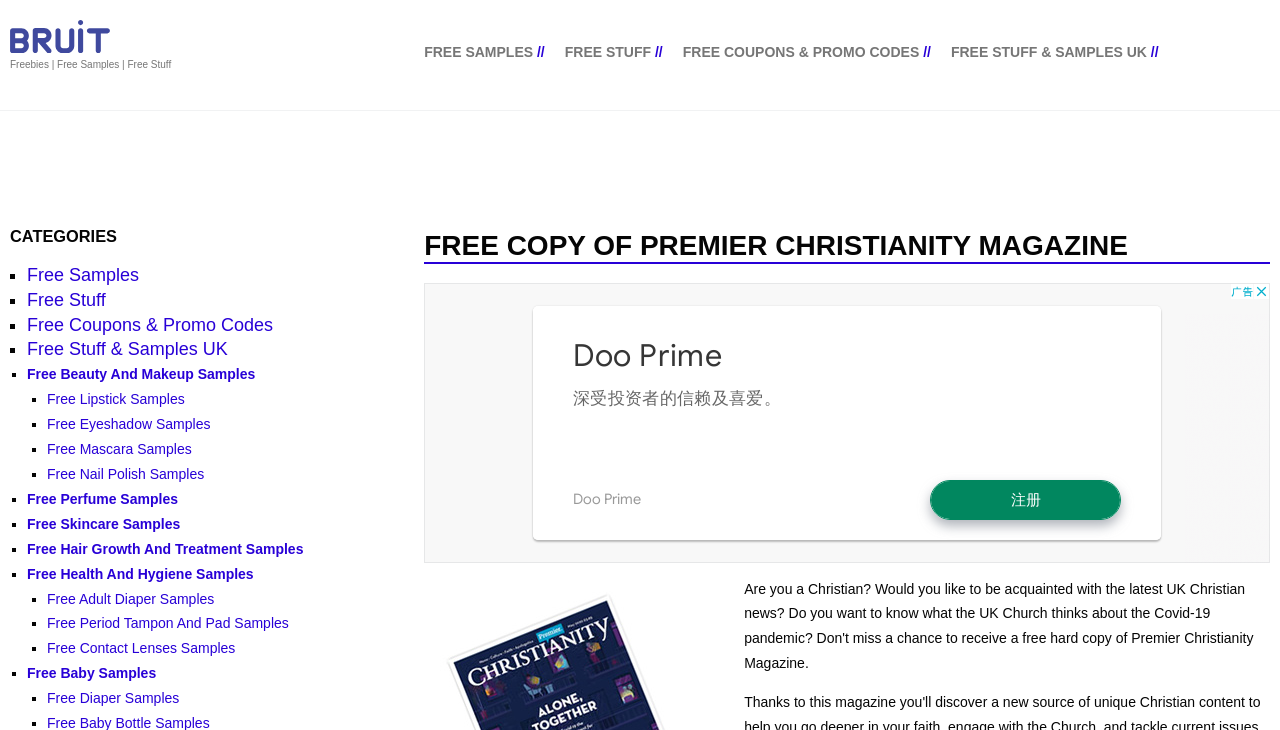What is the last type of free sample listed under the 'CATEGORIES' section?
Could you answer the question with a detailed and thorough explanation?

By analyzing the webpage, I found that the last type of free sample listed under the 'CATEGORIES' section is 'Free Health And Hygiene Samples', which is indicated by the link at the bottom of the section.